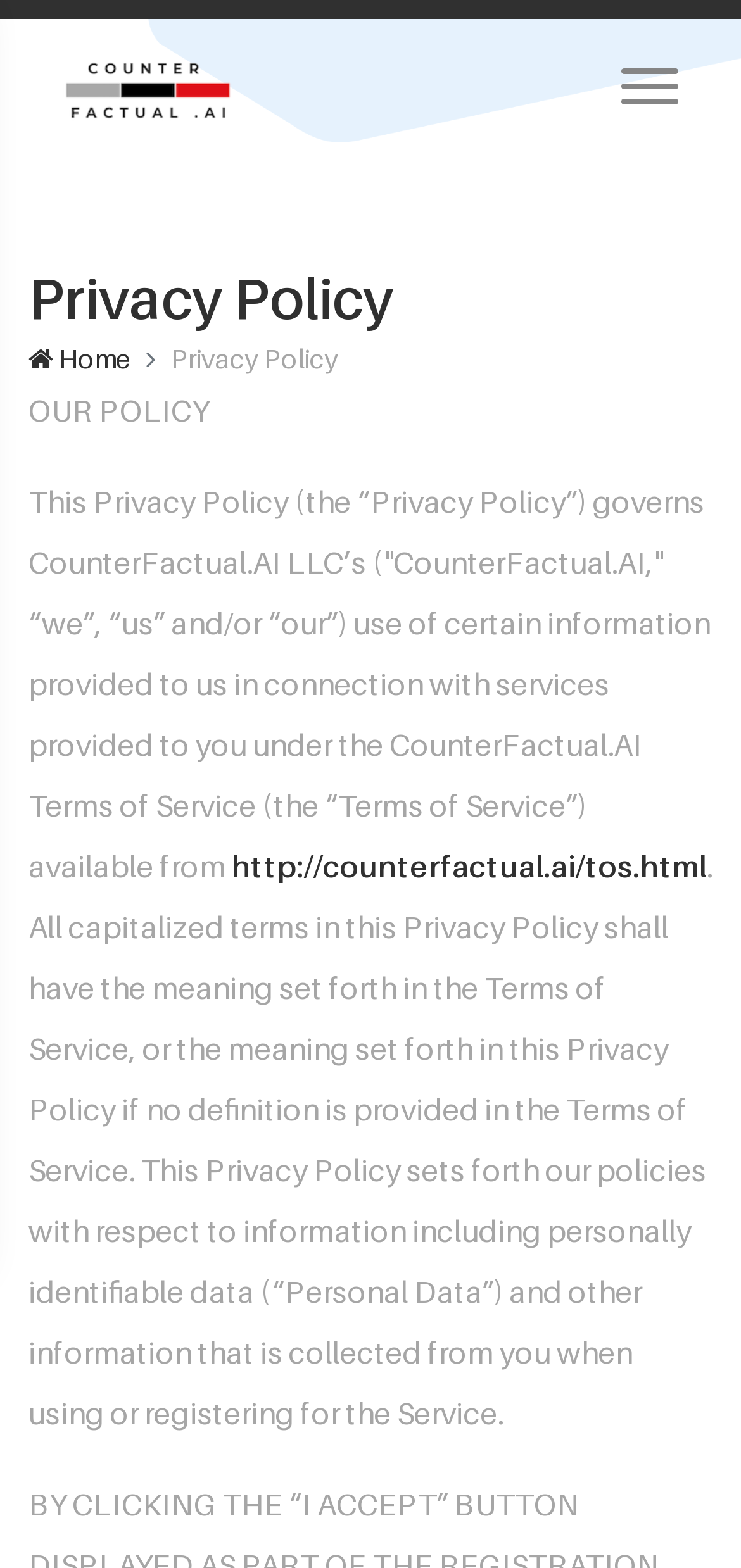Provide a one-word or short-phrase answer to the question:
What is the link above the 'OUR POLICY' text?

Home